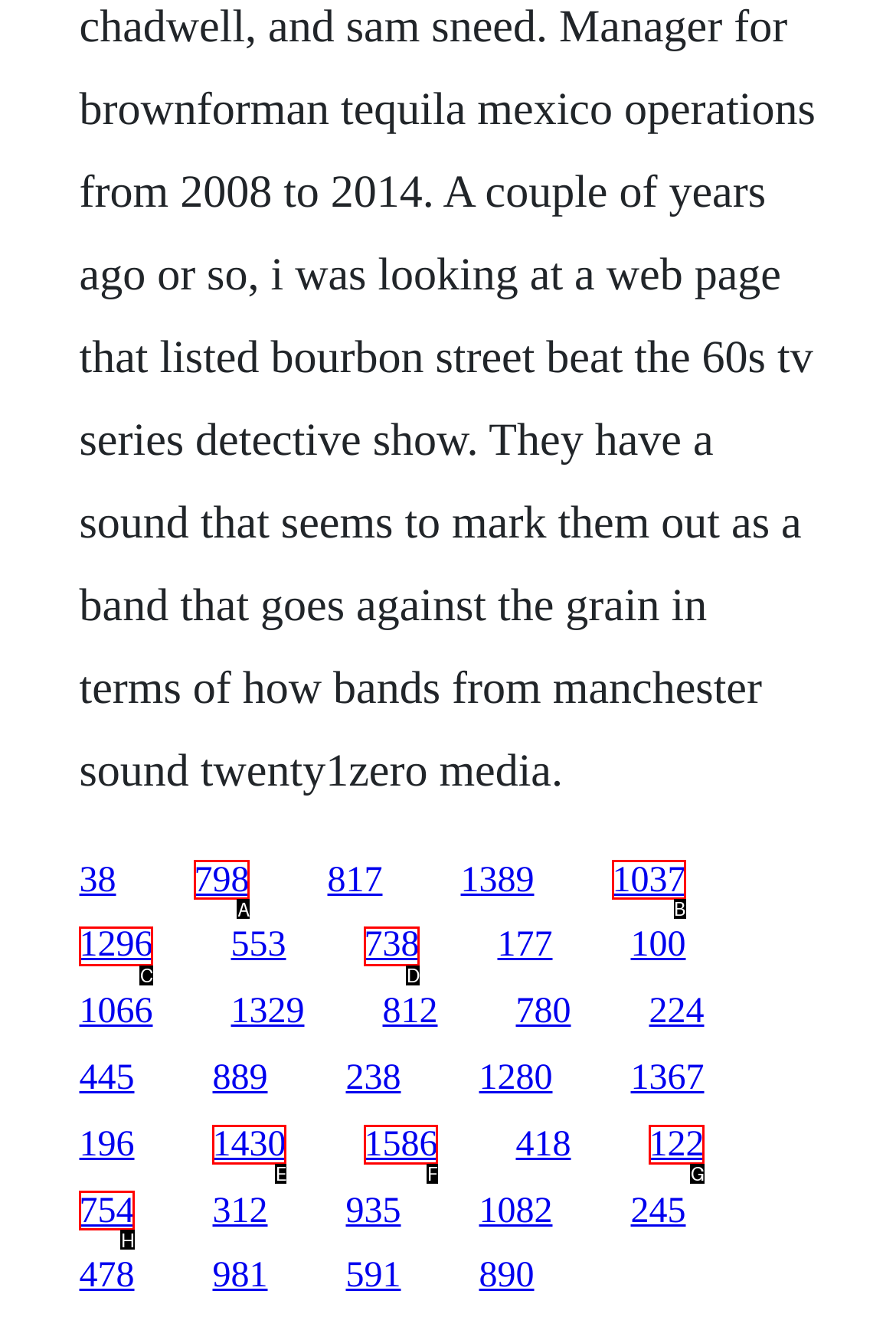Determine the letter of the element to click to accomplish this task: go to the last link on the first row. Respond with the letter.

B